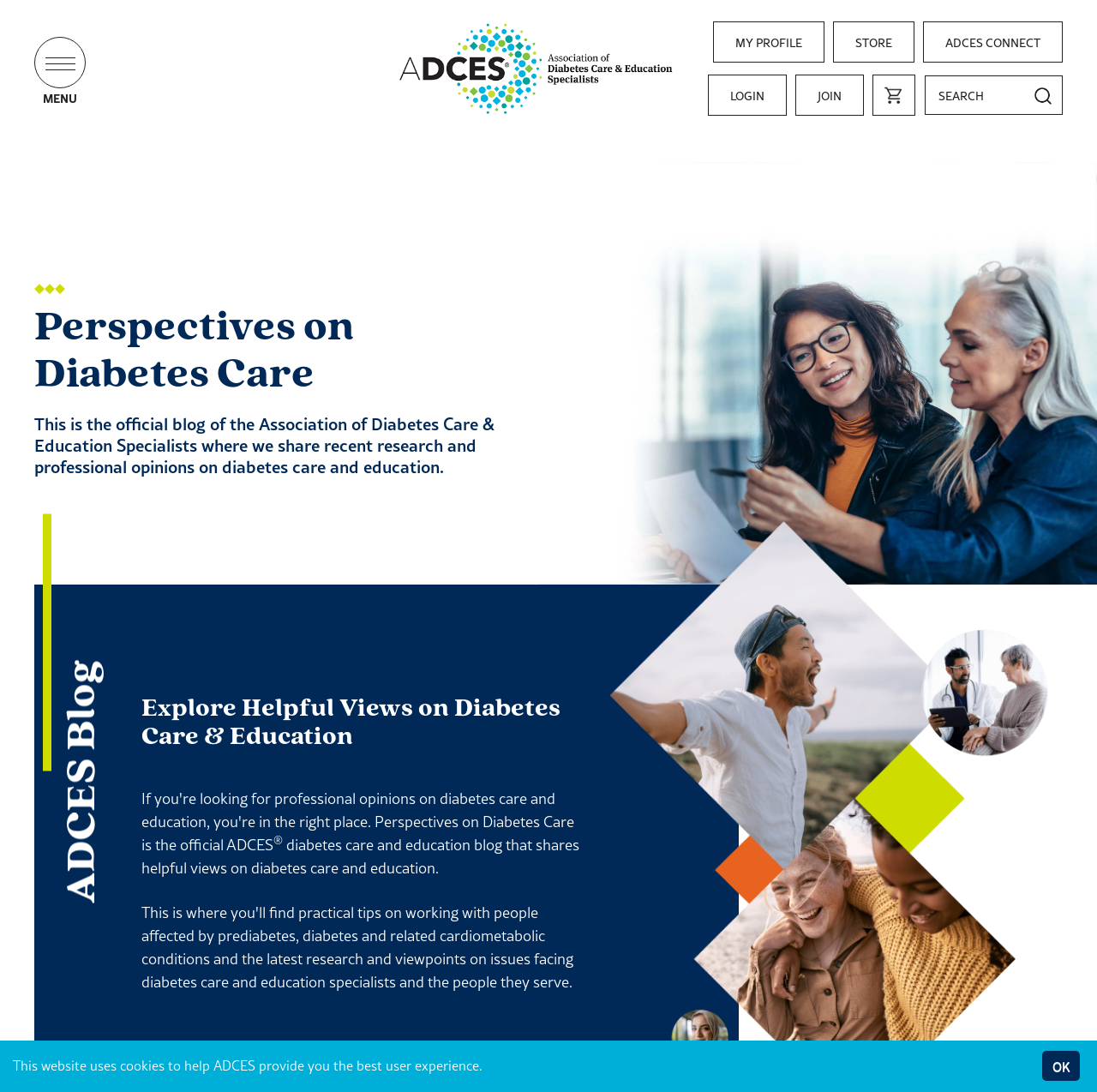Could you indicate the bounding box coordinates of the region to click in order to complete this instruction: "Go to MY PROFILE".

[0.65, 0.02, 0.752, 0.057]